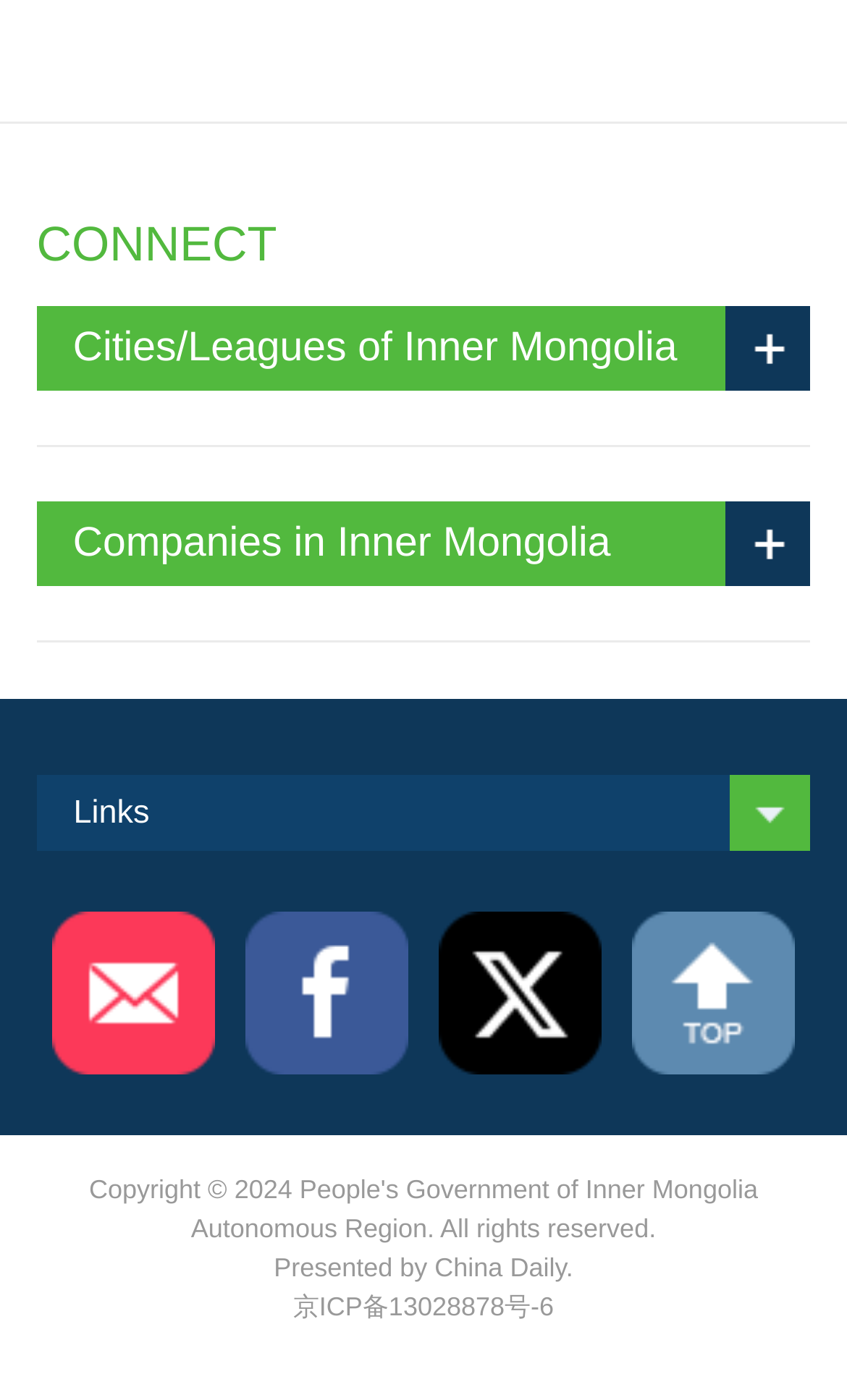What is the copyright information present at the bottom?
Deliver a detailed and extensive answer to the question.

The webpage has a copyright information section at the bottom, which is indicated by the text 'Copyright ©' followed by the text 'Presented by China Daily.' This suggests that the content of the webpage is owned by China Daily.